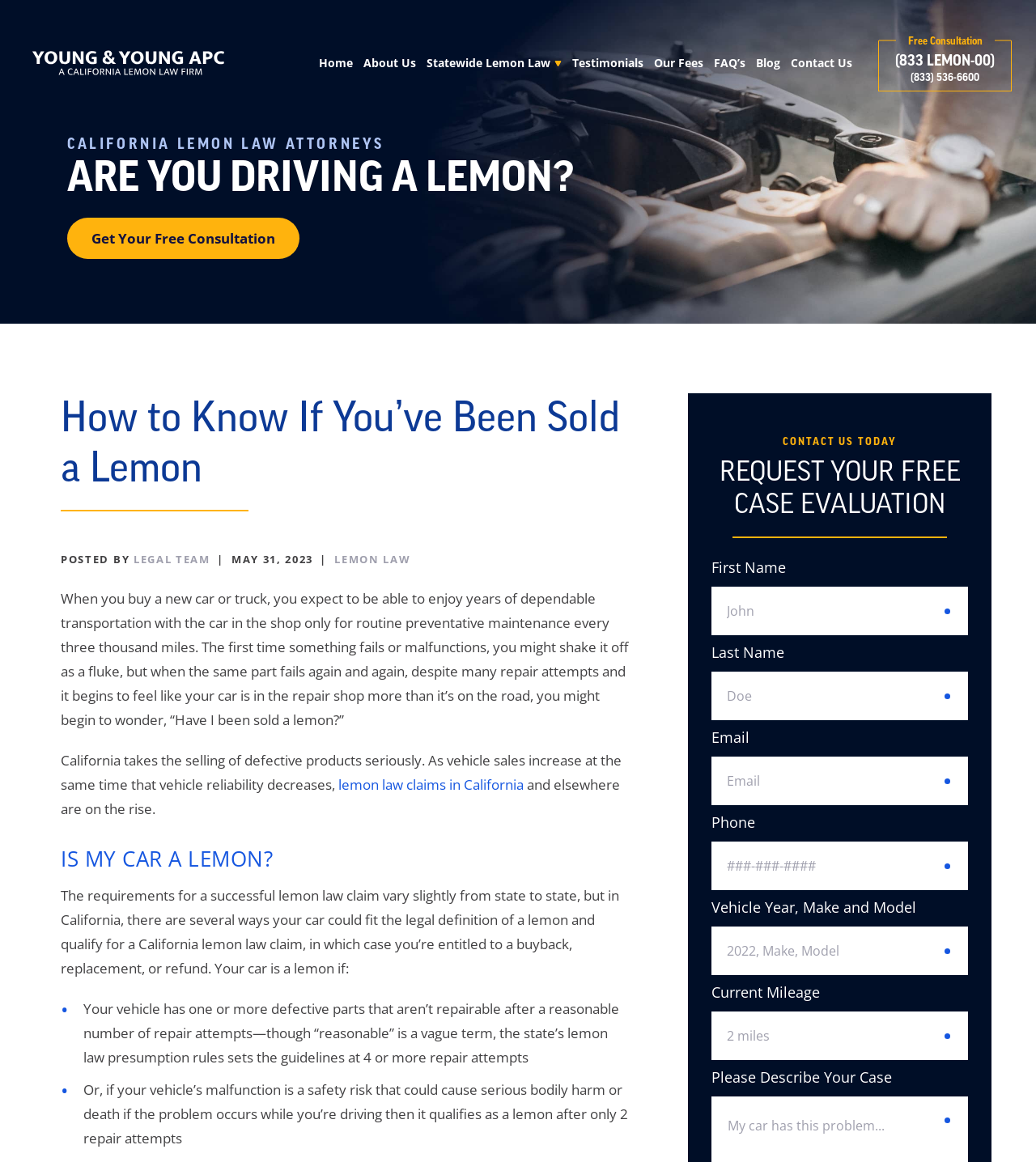Please locate the bounding box coordinates of the element's region that needs to be clicked to follow the instruction: "Enter your first name". The bounding box coordinates should be provided as four float numbers between 0 and 1, i.e., [left, top, right, bottom].

[0.687, 0.505, 0.934, 0.547]